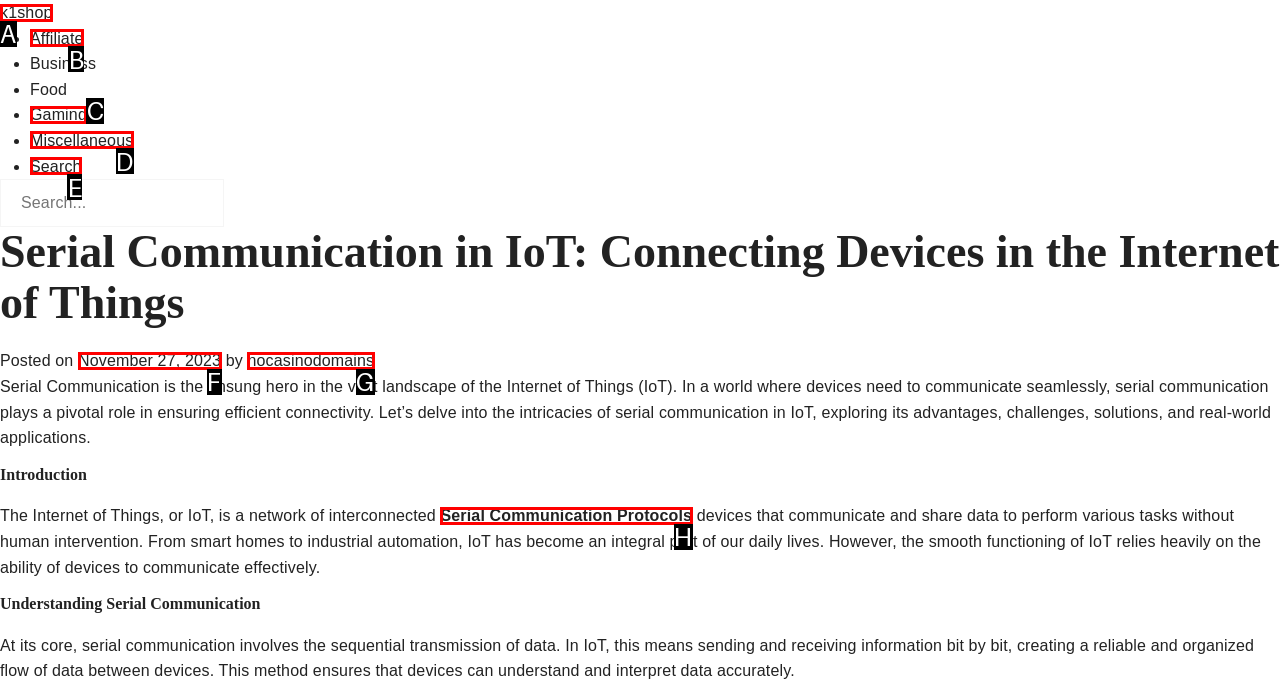Determine the letter of the element to click to accomplish this task: click on k1shop. Respond with the letter.

A